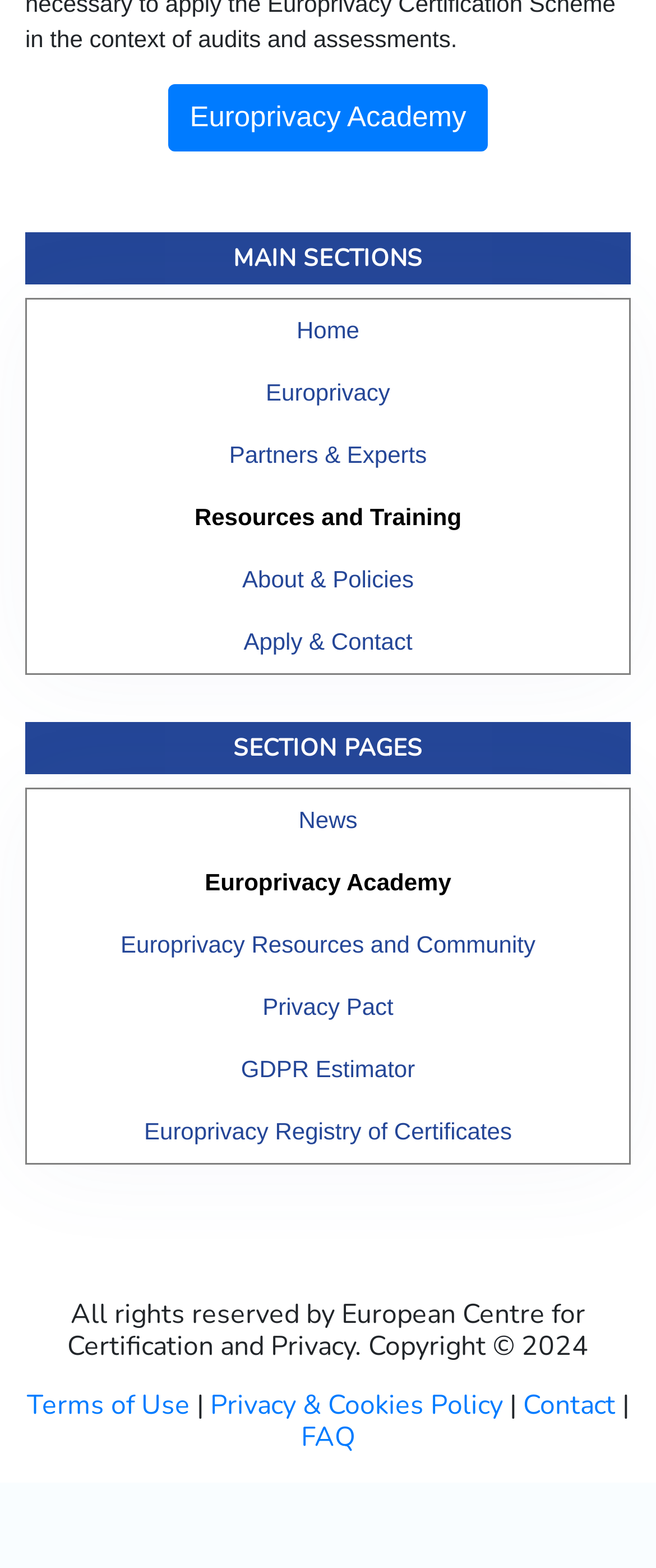Determine the bounding box coordinates of the clickable element to complete this instruction: "learn about Europrivacy". Provide the coordinates in the format of four float numbers between 0 and 1, [left, top, right, bottom].

[0.077, 0.231, 0.923, 0.27]